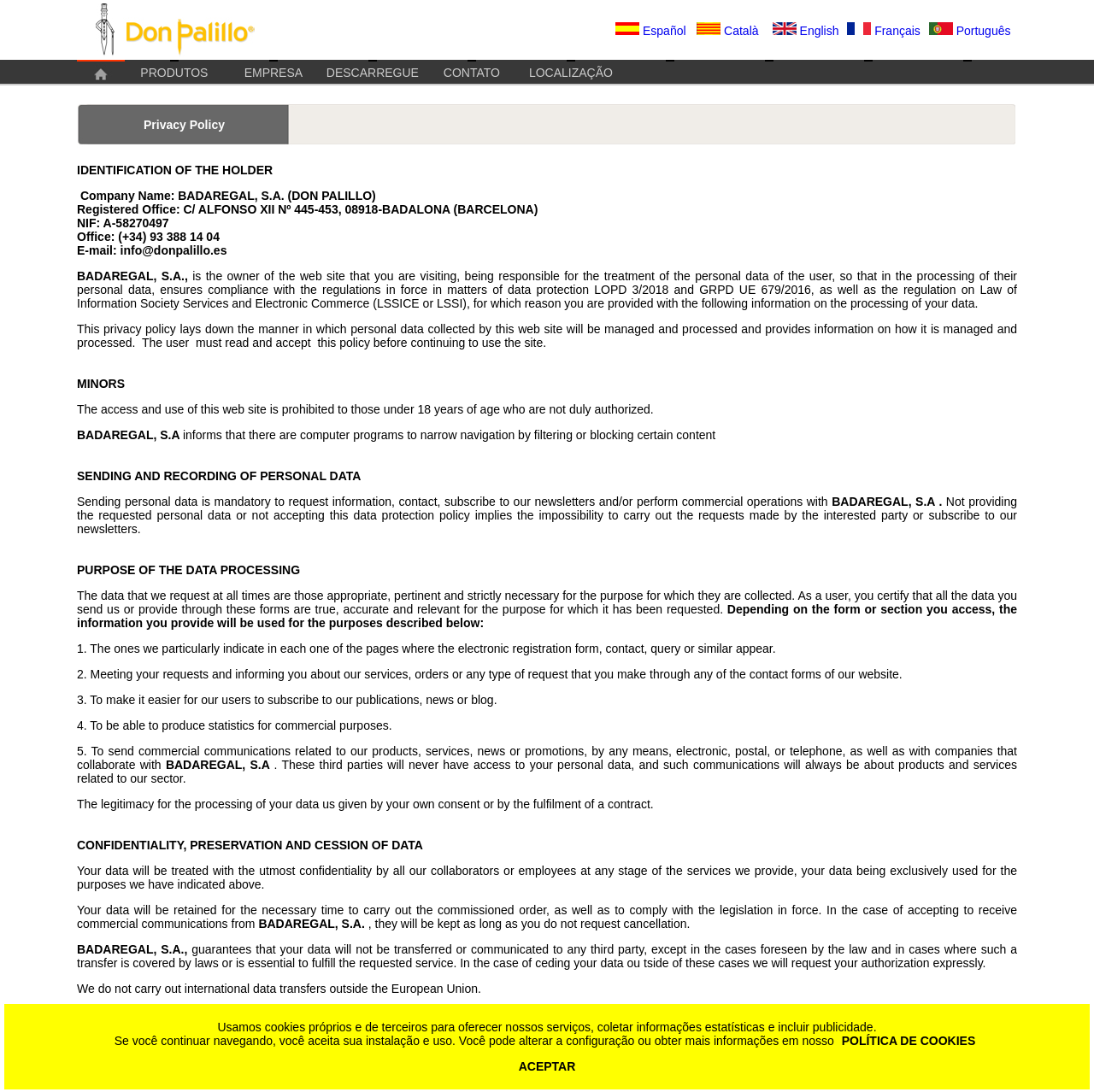Determine the bounding box coordinates of the section to be clicked to follow the instruction: "Click the English link". The coordinates should be given as four float numbers between 0 and 1, formatted as [left, top, right, bottom].

[0.706, 0.021, 0.728, 0.034]